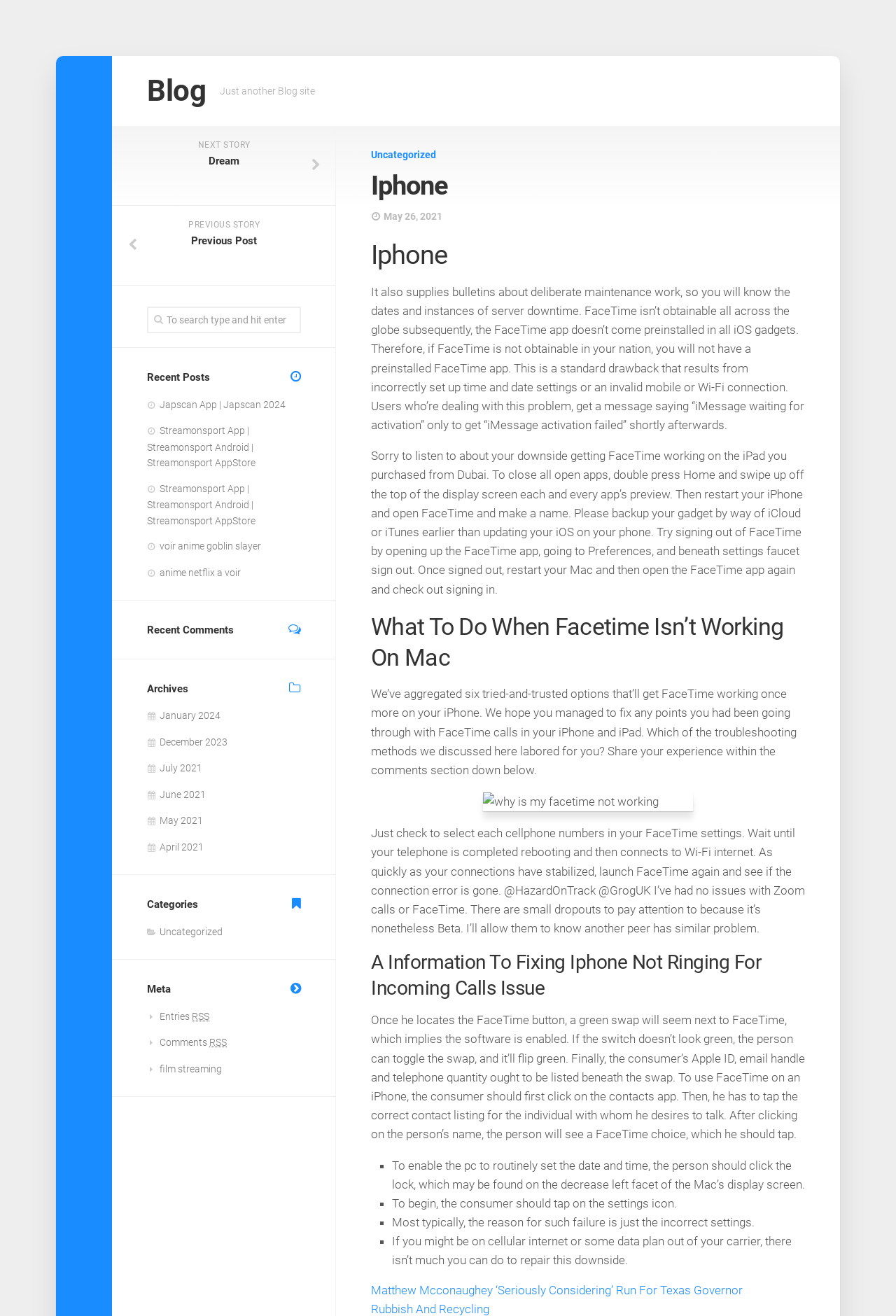Can you determine the bounding box coordinates of the area that needs to be clicked to fulfill the following instruction: "View recent posts"?

[0.125, 0.28, 0.375, 0.292]